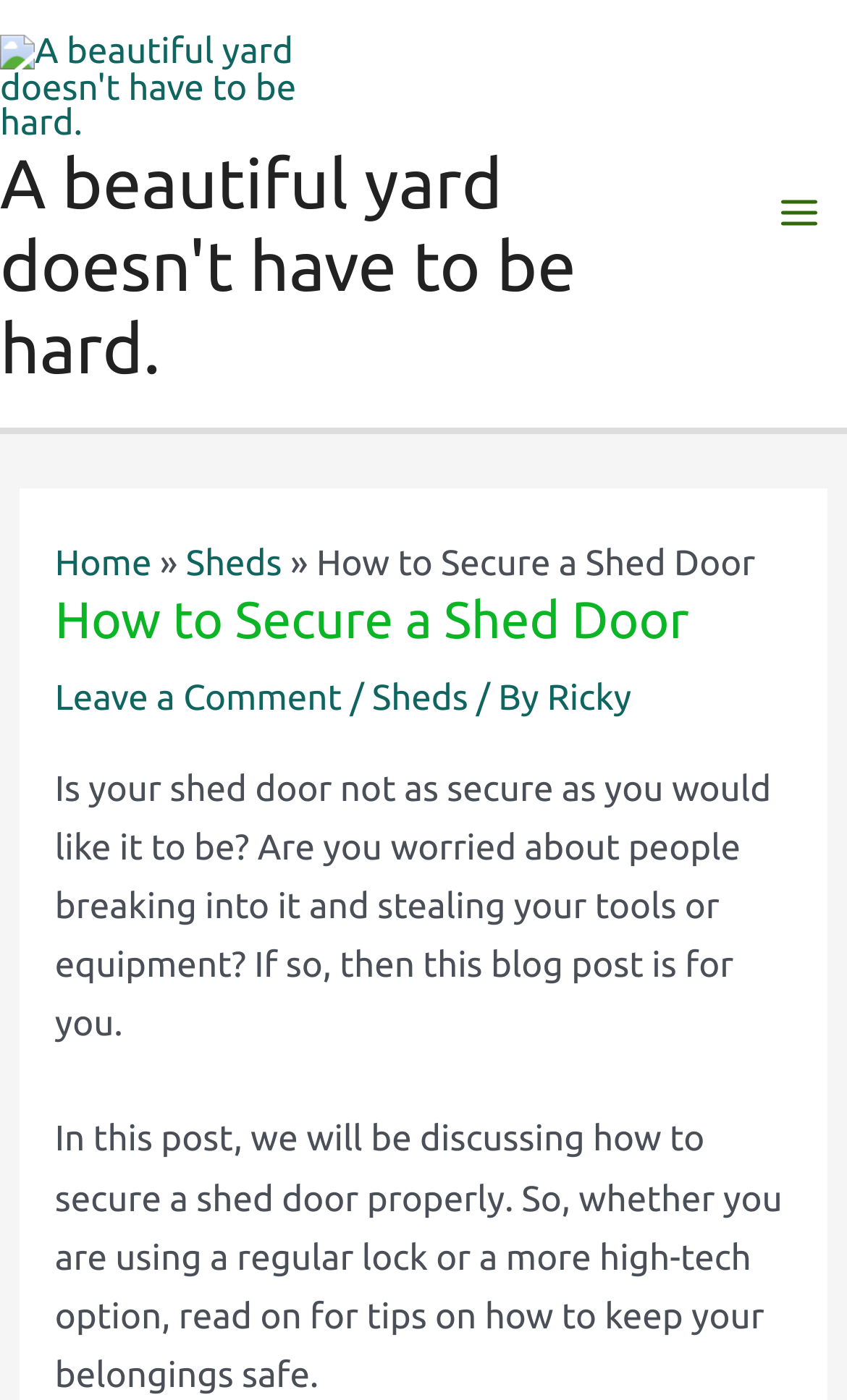What is the author of this blog post?
Carefully examine the image and provide a detailed answer to the question.

I found the author's name by looking at the breadcrumbs navigation section, where it says 'Sheds / By Ricky'. This indicates that Ricky is the author of the blog post.